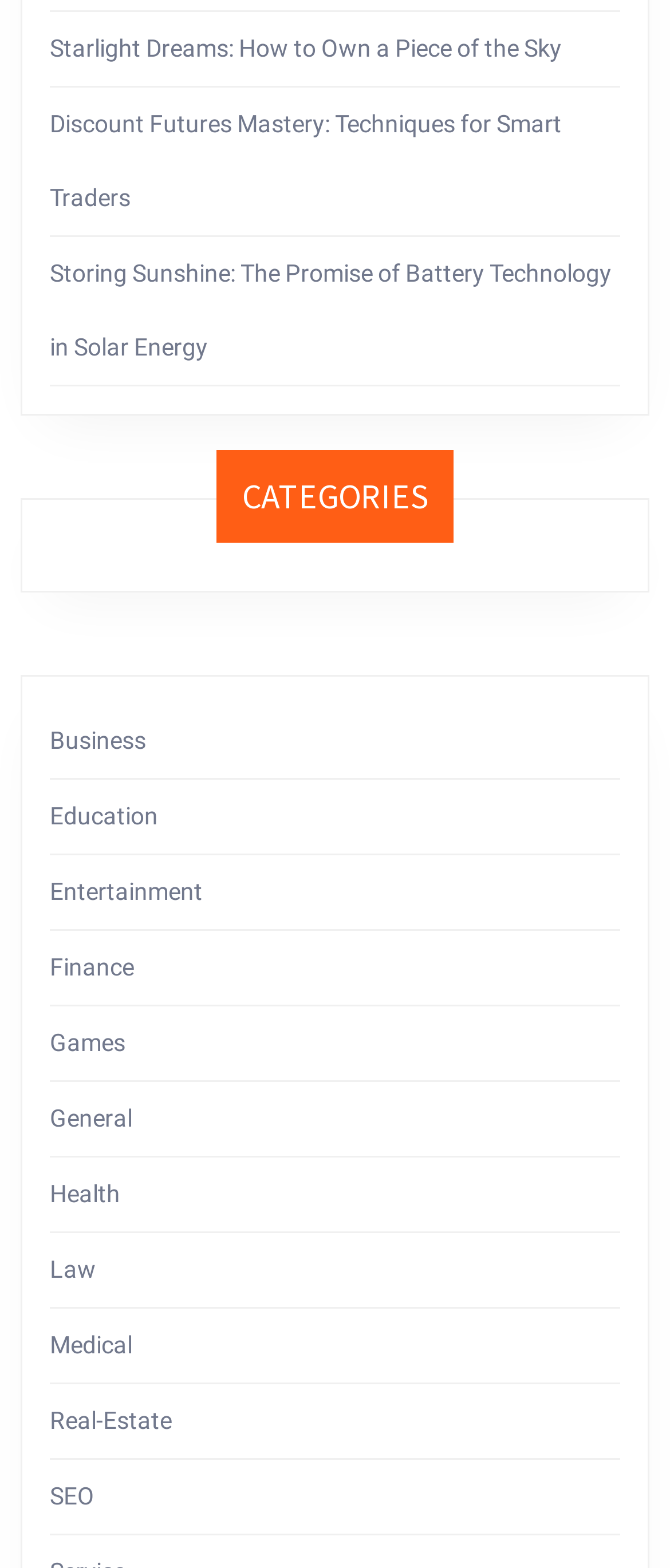Please pinpoint the bounding box coordinates for the region I should click to adhere to this instruction: "Explore Education section".

[0.074, 0.511, 0.236, 0.529]